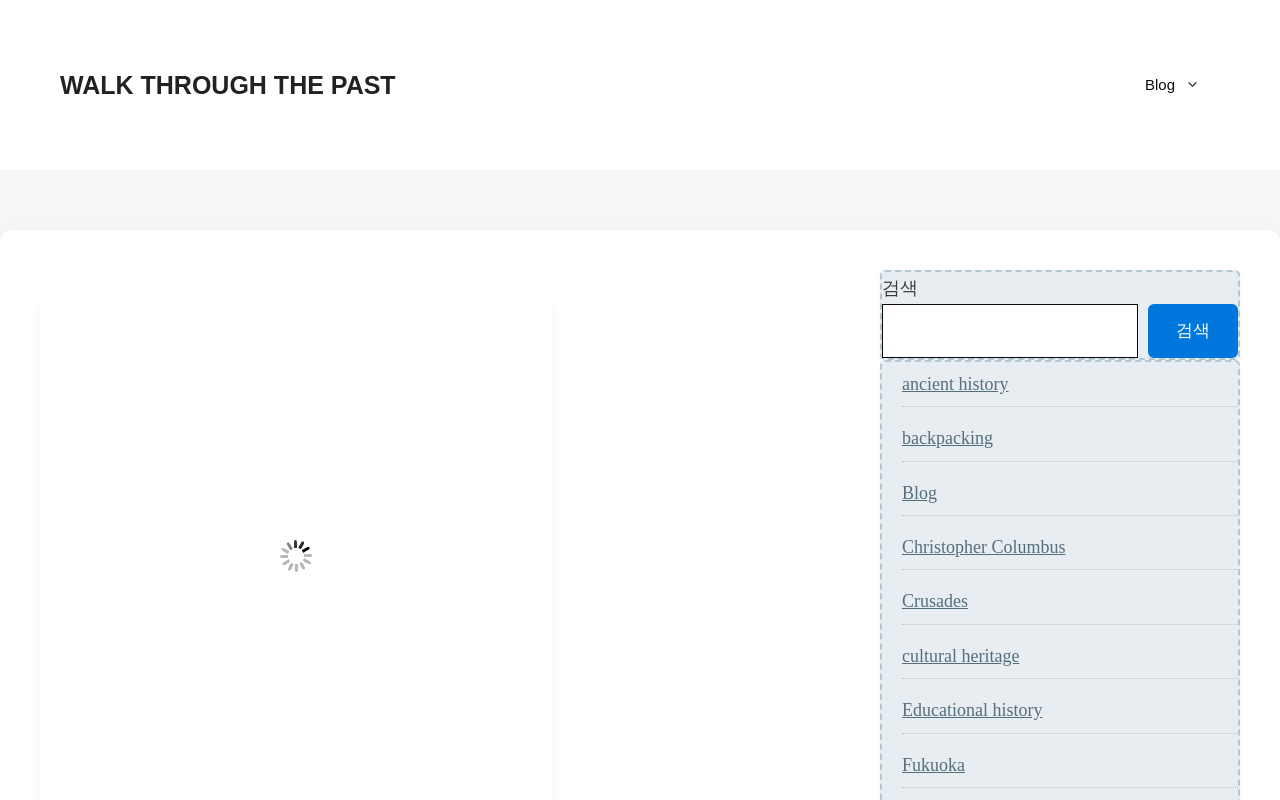How many links are in the complementary section?
Offer a detailed and exhaustive answer to the question.

I counted the number of link elements in the complementary section and found 9 links, including 'ancient history', 'backpacking', 'Blog', etc.